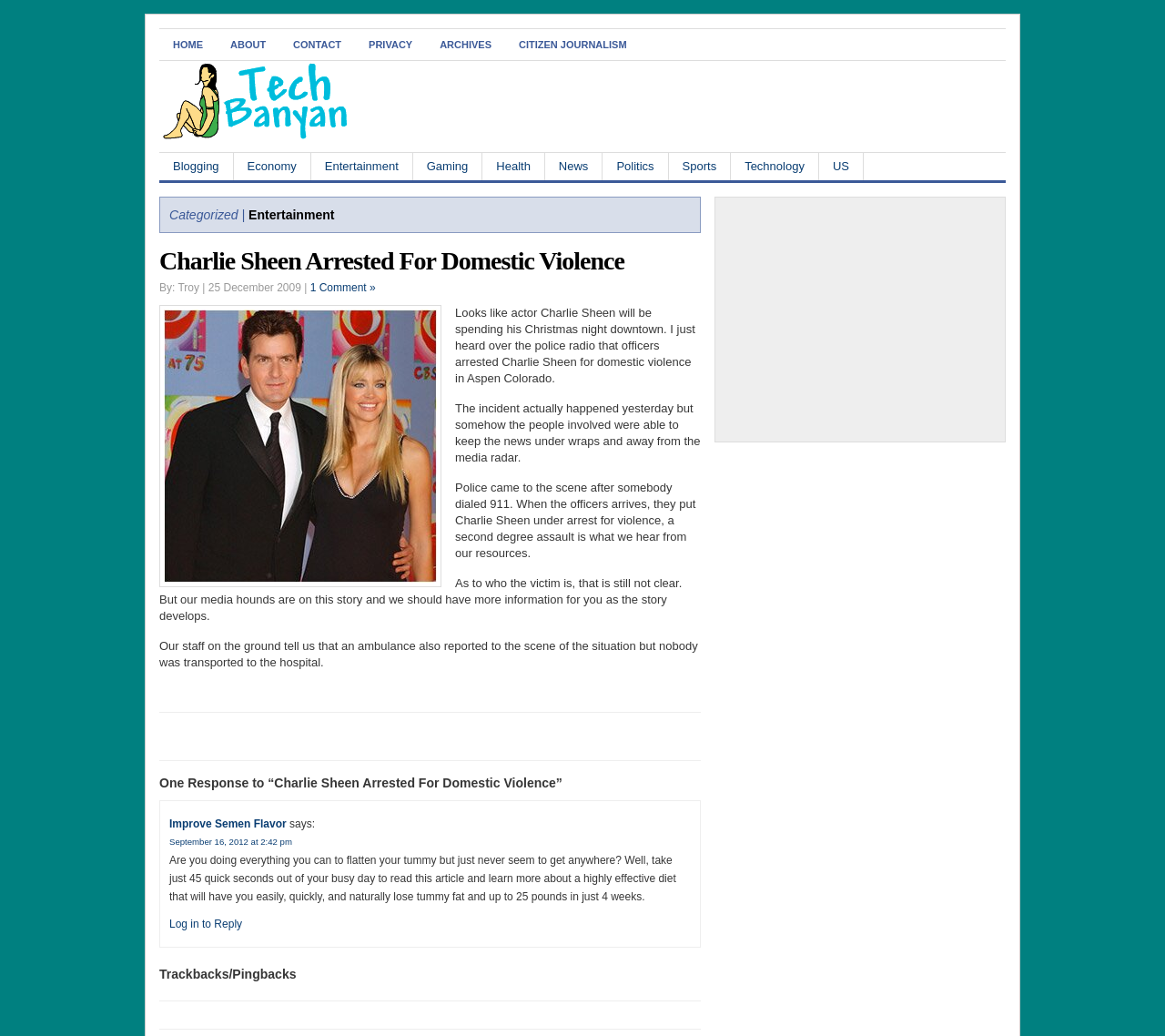Bounding box coordinates should be provided in the format (top-left x, top-left y, bottom-right x, bottom-right y) with all values between 0 and 1. Identify the bounding box for this UI element: Citizen Journalism

[0.434, 0.03, 0.55, 0.056]